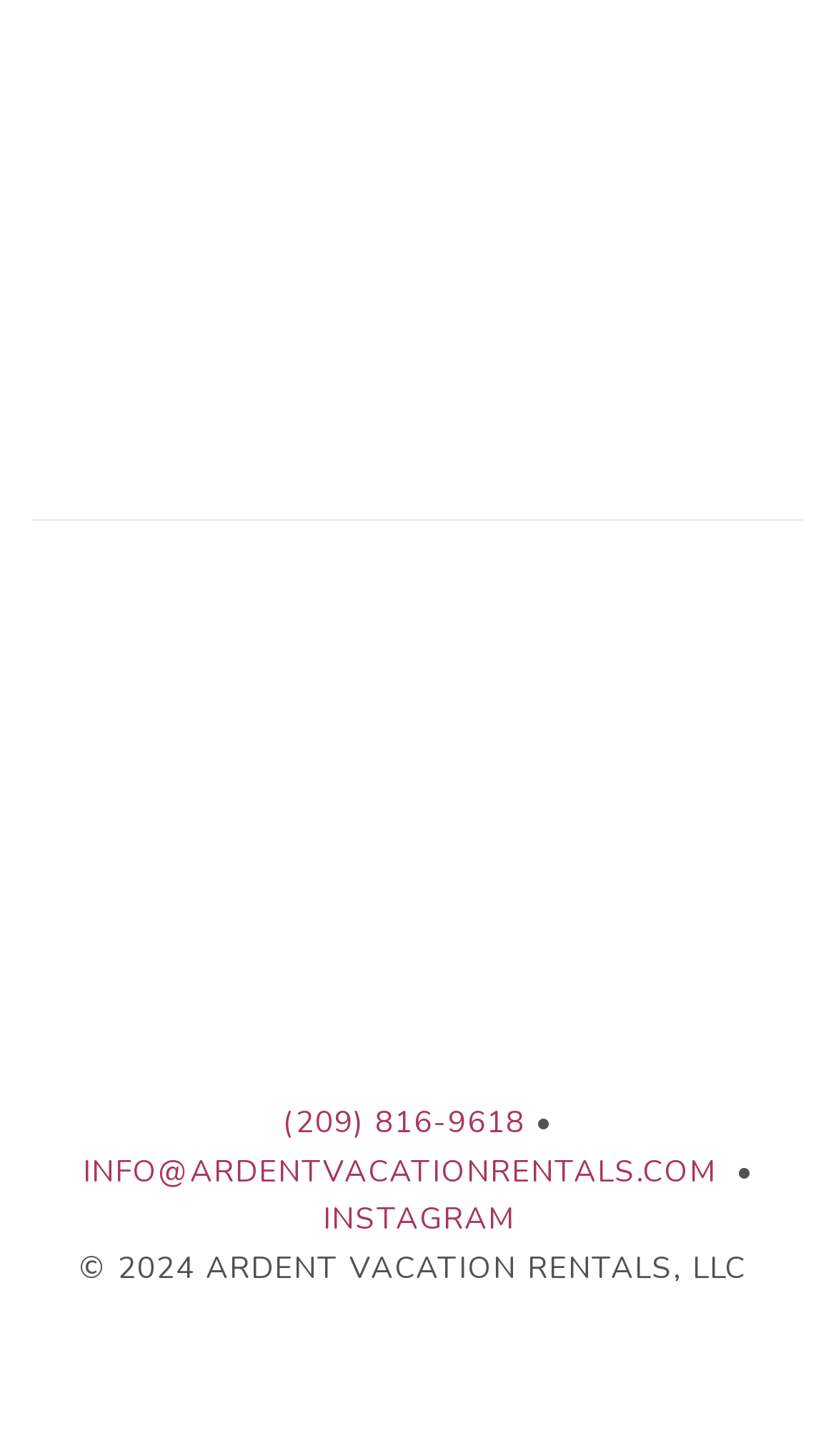For the following element description, predict the bounding box coordinates in the format (top-left x, top-left y, bottom-right x, bottom-right y). All values should be floating point numbers between 0 and 1. Description: Instagram

[0.386, 0.823, 0.614, 0.851]